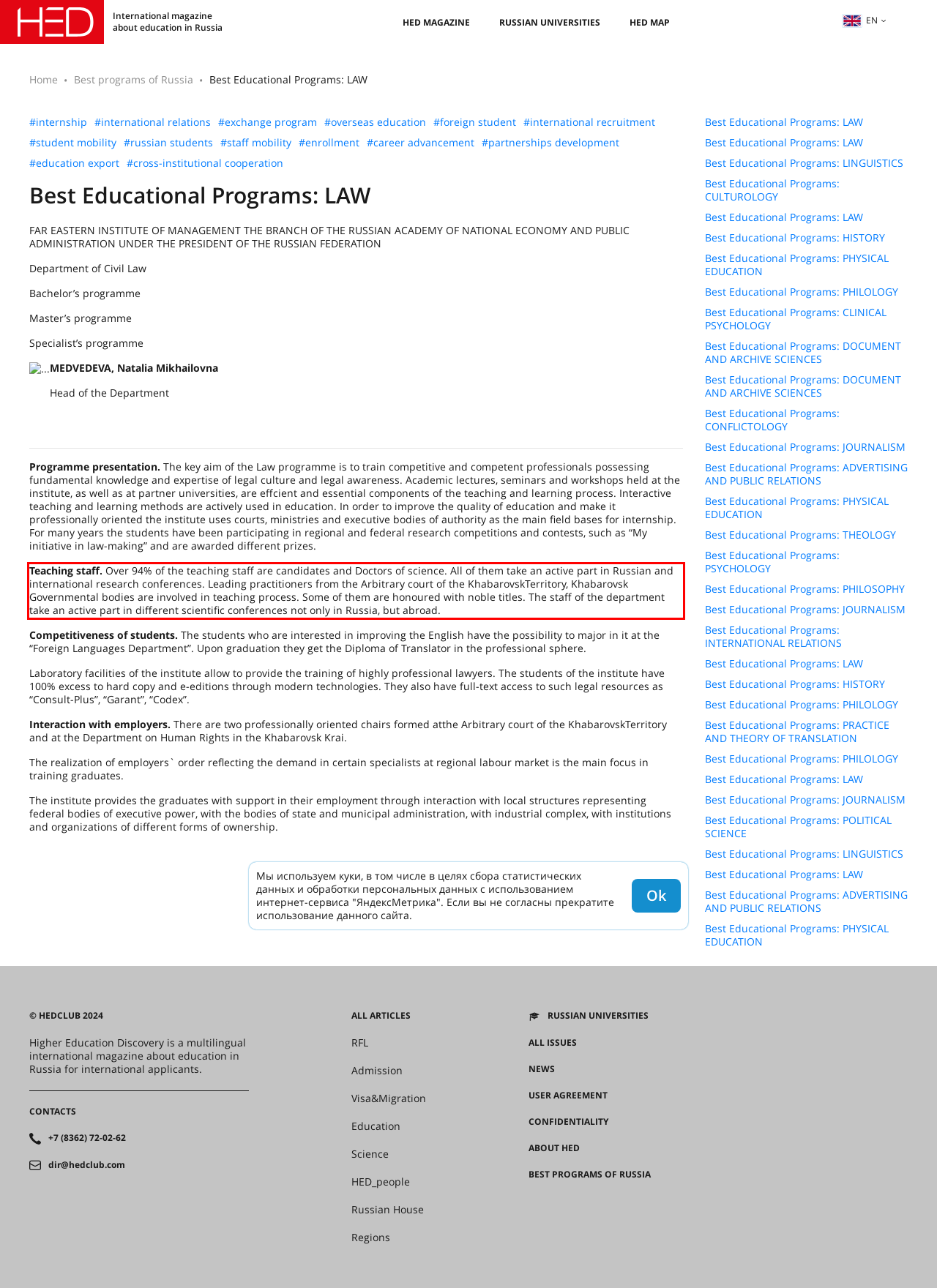There is a UI element on the webpage screenshot marked by a red bounding box. Extract and generate the text content from within this red box.

Teaching staff. Over 94% of the teaching staff are candidates and Doctors of science. All of them take an active part in Russian and international research conferences. Leading practitioners from the Arbitrary court of the KhabarovskTerritory, Khabarovsk Governmental bodies are involved in teaching process. Some of them are honoured with noble titles. The staff of the department take an active part in different scientific conferences not only in Russia, but abroad.